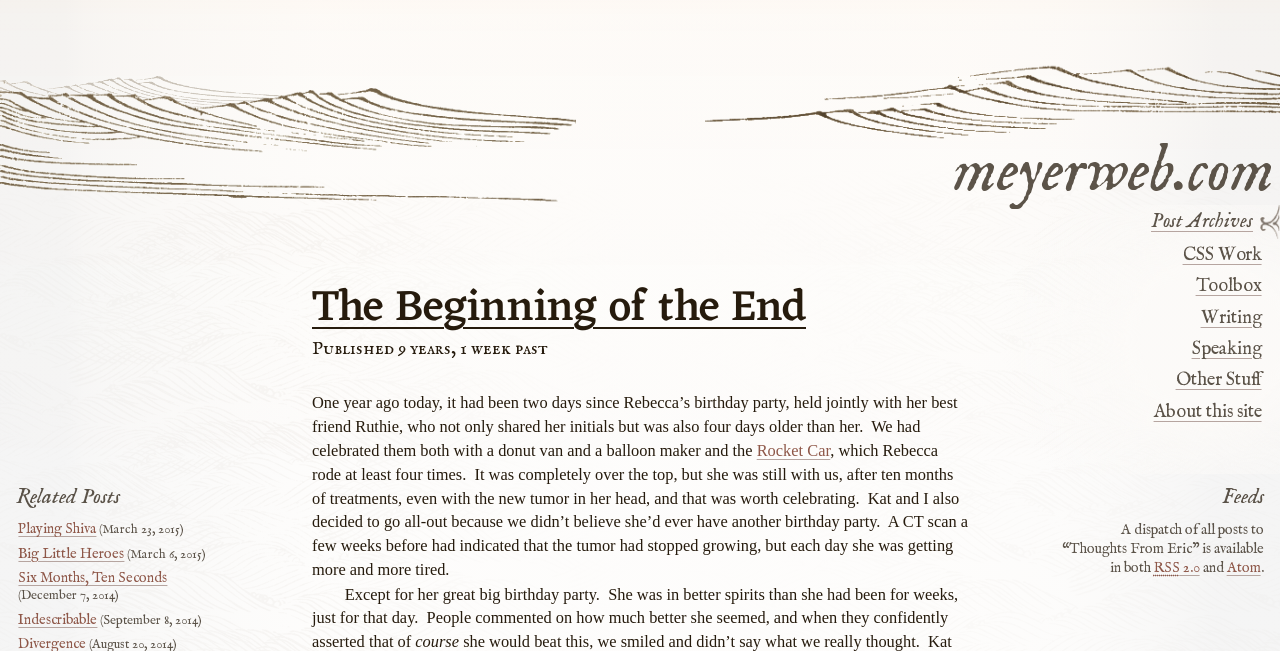Could you highlight the region that needs to be clicked to execute the instruction: "Subscribe to the RSS 2.0 feed"?

[0.901, 0.858, 0.937, 0.886]